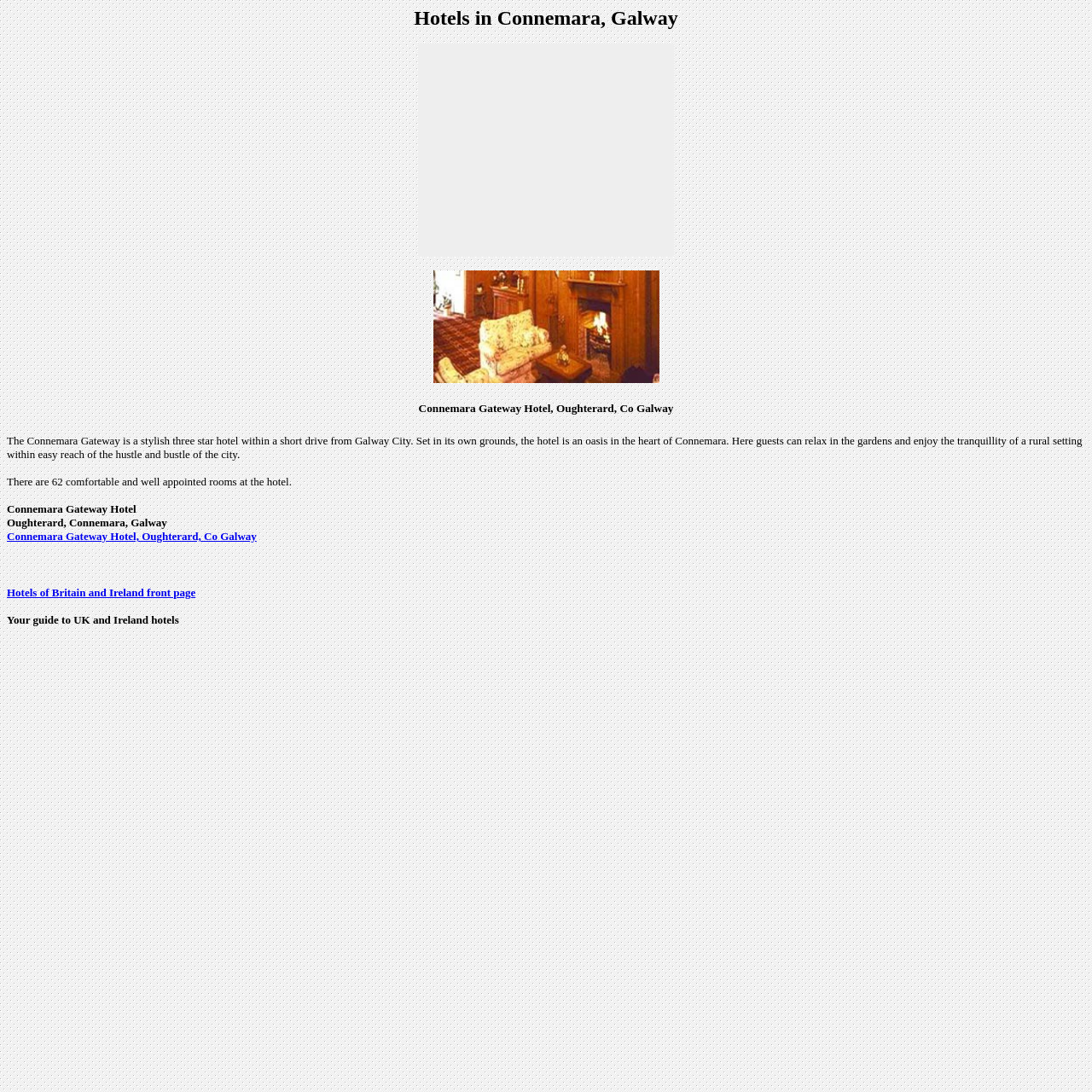How many rooms are there in the hotel?
Please answer the question with a single word or phrase, referencing the image.

62